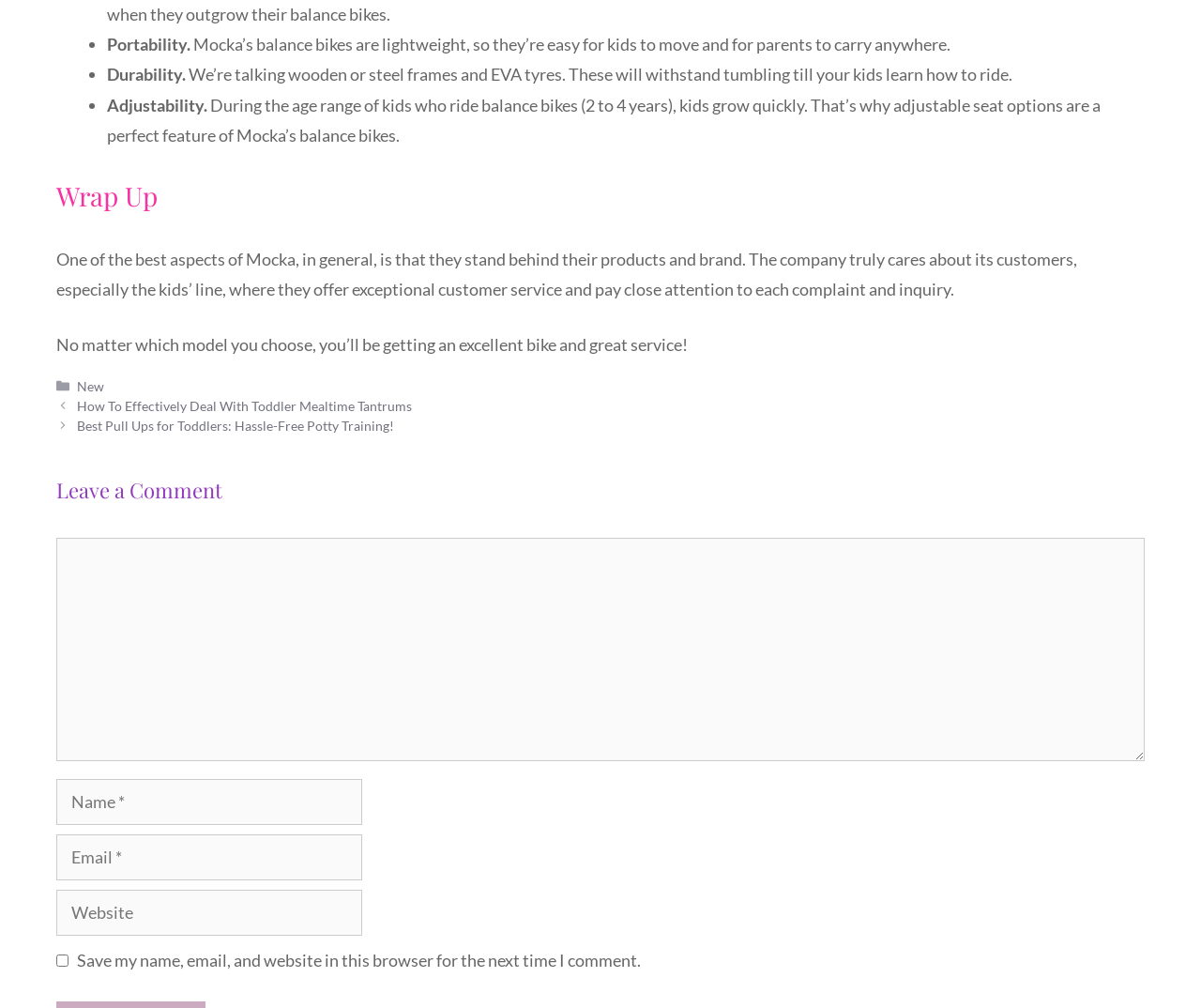Locate the bounding box coordinates of the UI element described by: "New". Provide the coordinates as four float numbers between 0 and 1, formatted as [left, top, right, bottom].

[0.064, 0.375, 0.087, 0.391]